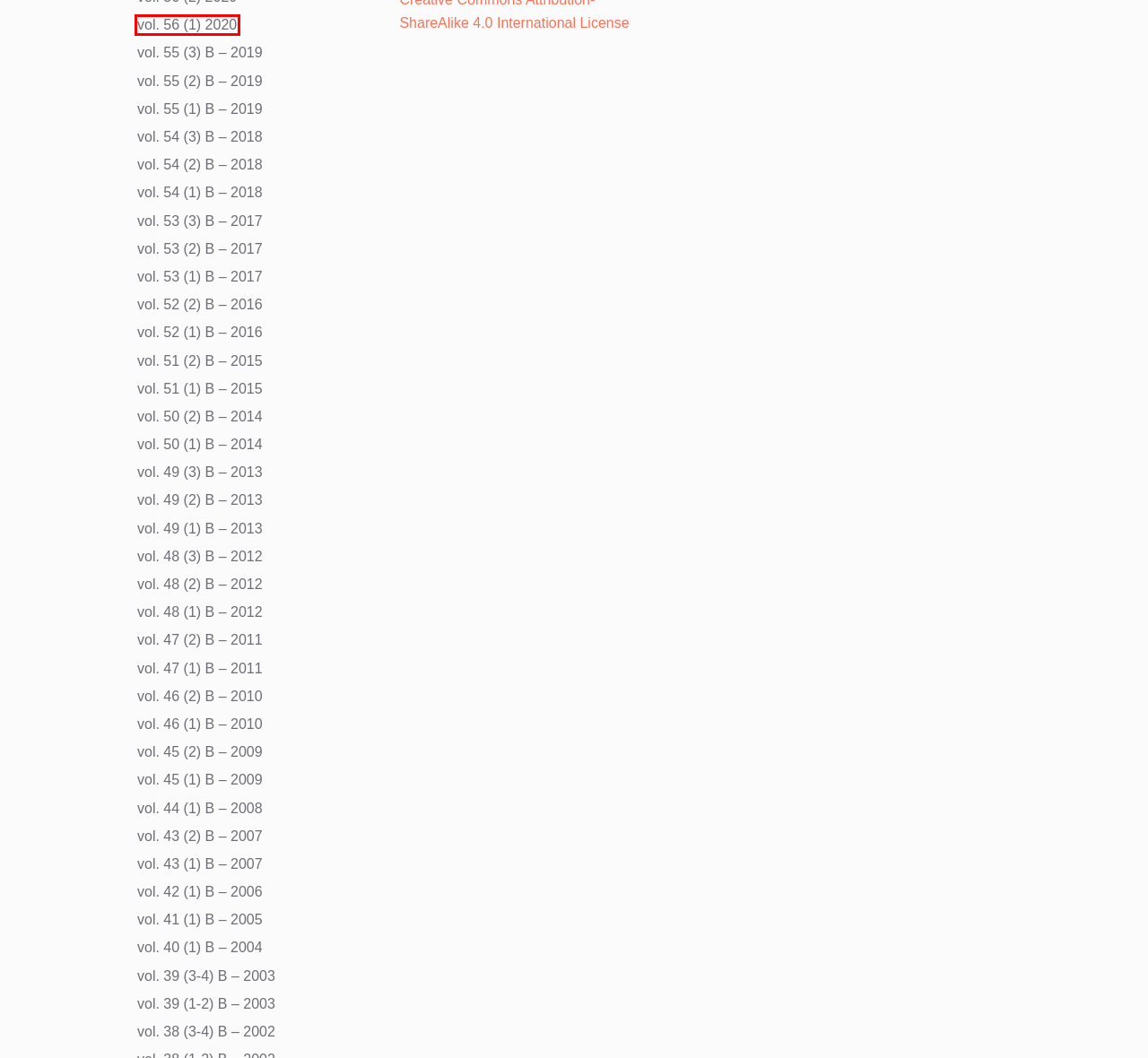Observe the screenshot of a webpage with a red bounding box around an element. Identify the webpage description that best fits the new page after the element inside the bounding box is clicked. The candidates are:
A. vol. 52 (2) B – 2016 – Journal of Mining and Metallurgy, Section B: Metallurgy
B. vol. 40 (1) B – 2004 – Journal of Mining and Metallurgy, Section B: Metallurgy
C. vol. 51 (2) B – 2015 – Journal of Mining and Metallurgy, Section B: Metallurgy
D. vol. 43 (1) B – 2007 – Journal of Mining and Metallurgy, Section B: Metallurgy
E. vol. 54 (3) B – 2018 – Journal of Mining and Metallurgy, Section B: Metallurgy
F. vol. 41 (1) B – 2005 – Journal of Mining and Metallurgy, Section B: Metallurgy
G. vol. 38 (3-4) B – 2002 – Journal of Mining and Metallurgy, Section B: Metallurgy
H. vol. 56 (1) 2020 – Journal of Mining and Metallurgy, Section B: Metallurgy

H